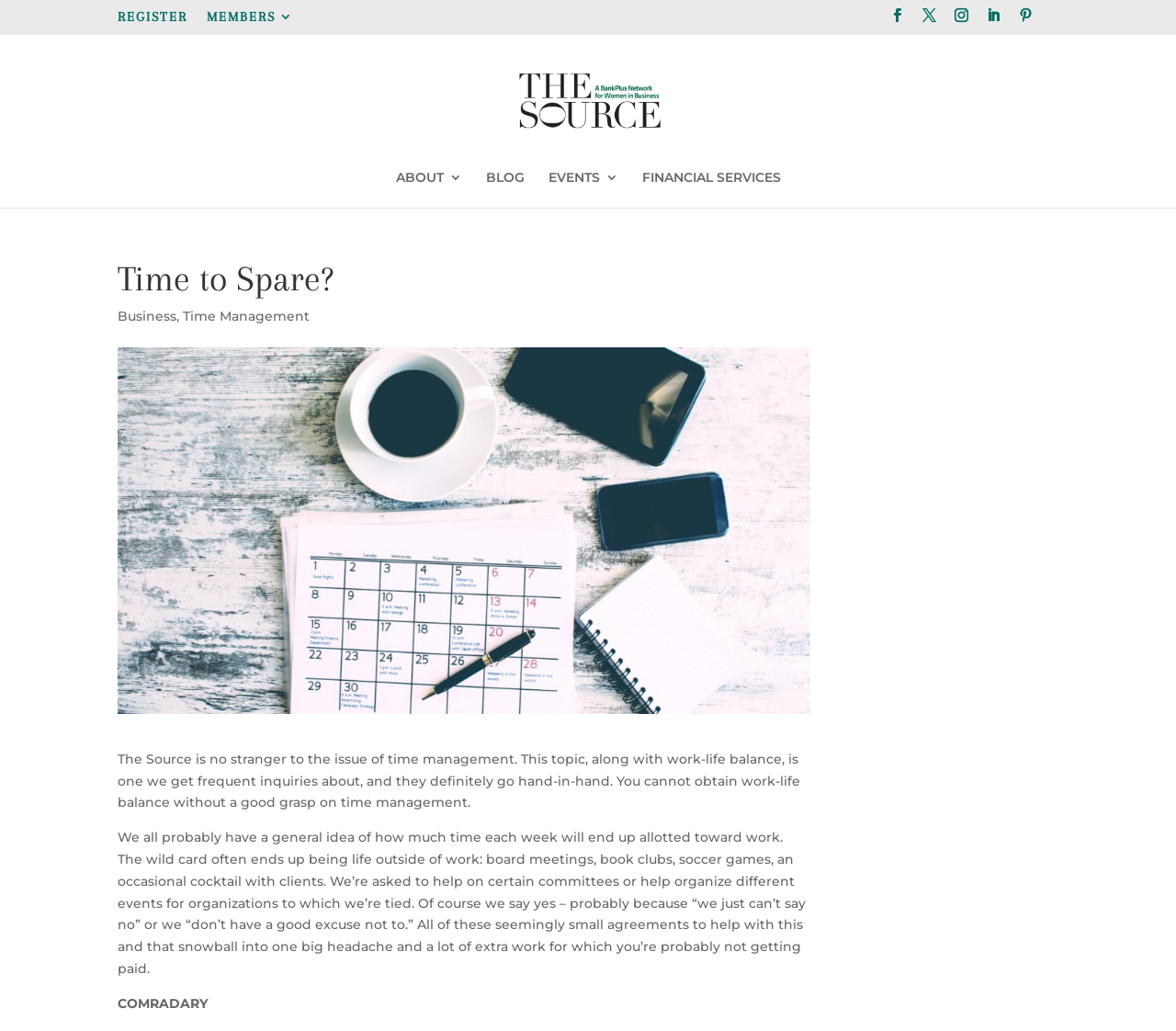Identify the bounding box coordinates for the UI element that matches this description: "EVENTS".

[0.466, 0.165, 0.525, 0.201]